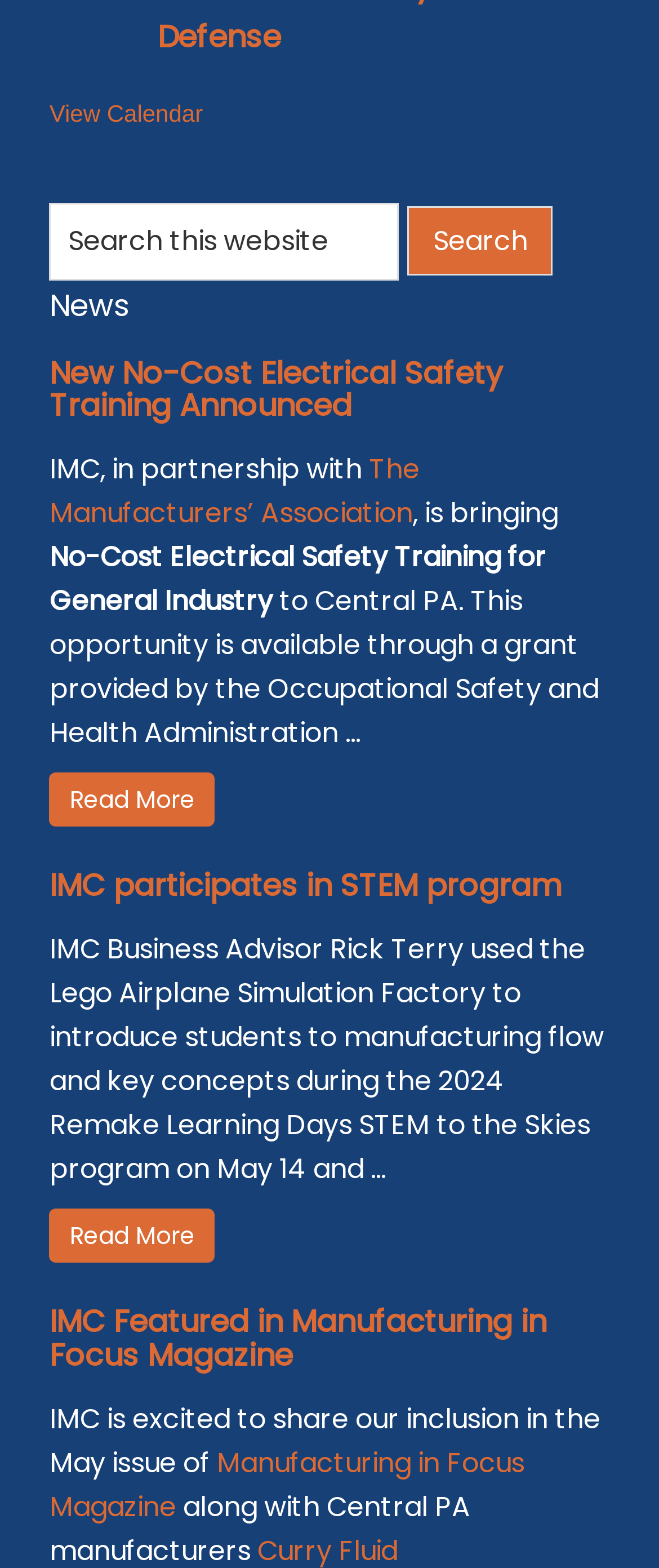What is the name of the company that is partnering with IMC?
Based on the visual information, provide a detailed and comprehensive answer.

The webpage mentions 'IMC, in partnership with The Manufacturers’ Association' which suggests that the company partnering with IMC is 'The Manufacturers’ Association'.